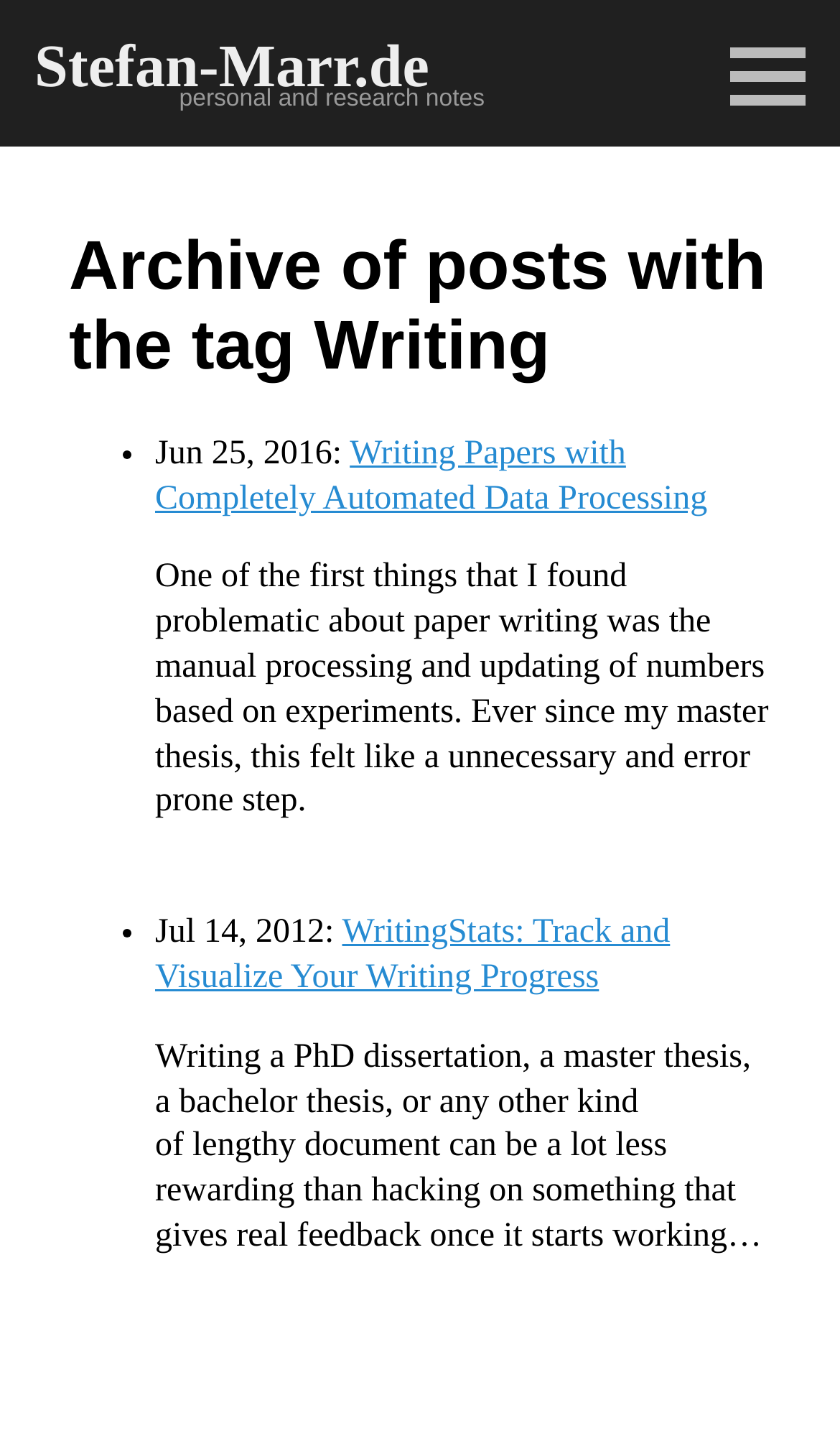Provide a one-word or one-phrase answer to the question:
How many posts are listed on this page?

2